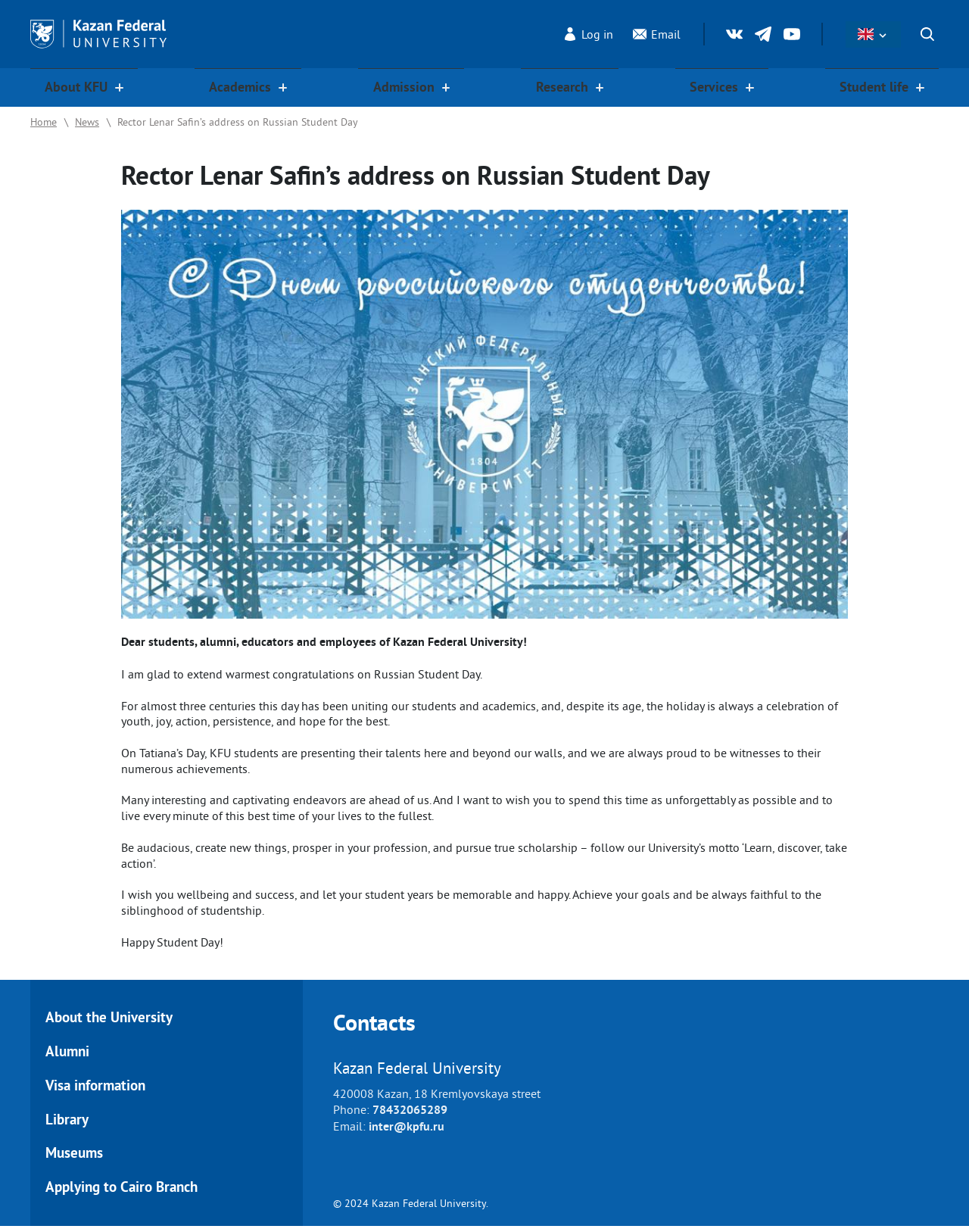What is the email address of the university? Observe the screenshot and provide a one-word or short phrase answer.

inter@kpfu.ru